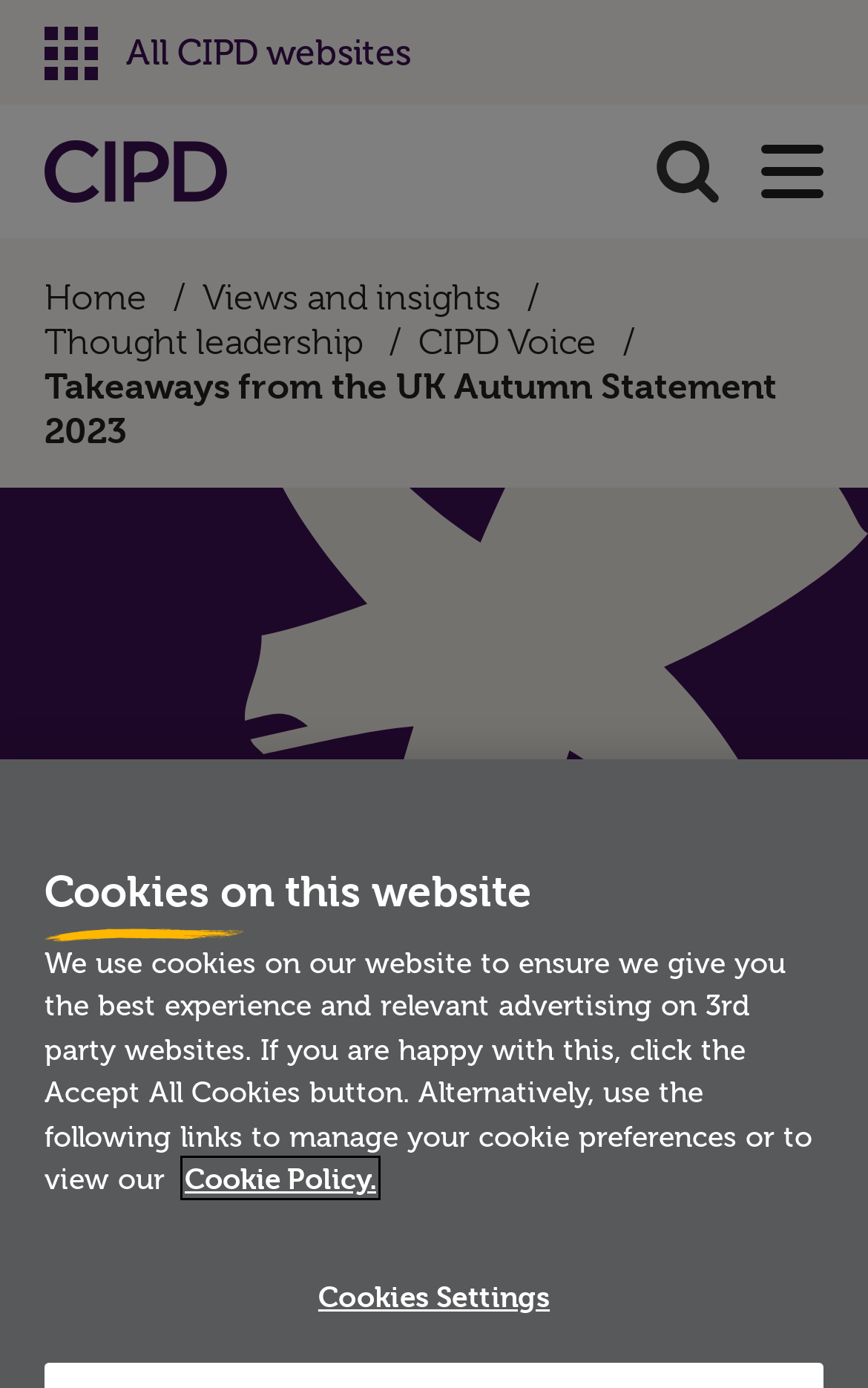Identify and extract the main heading of the webpage.

Takeaways from the UK Autumn Statement 2023